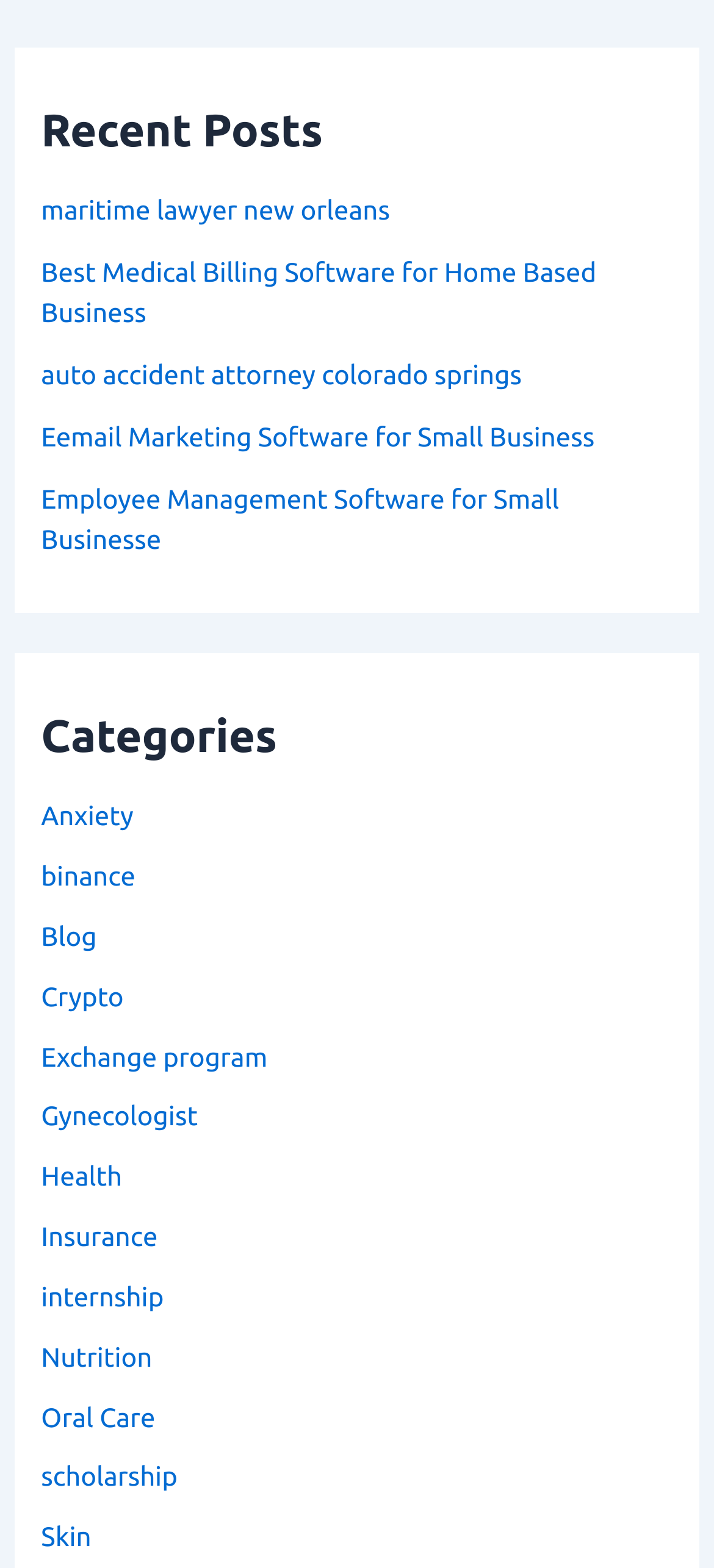Based on the image, provide a detailed and complete answer to the question: 
What is the category of 'Anxiety'?

The category of 'Anxiety' can be determined by looking at the section where it is located, which is under the 'Categories' heading. The 'Health' category is a likely fit since 'Anxiety' is a health-related topic.